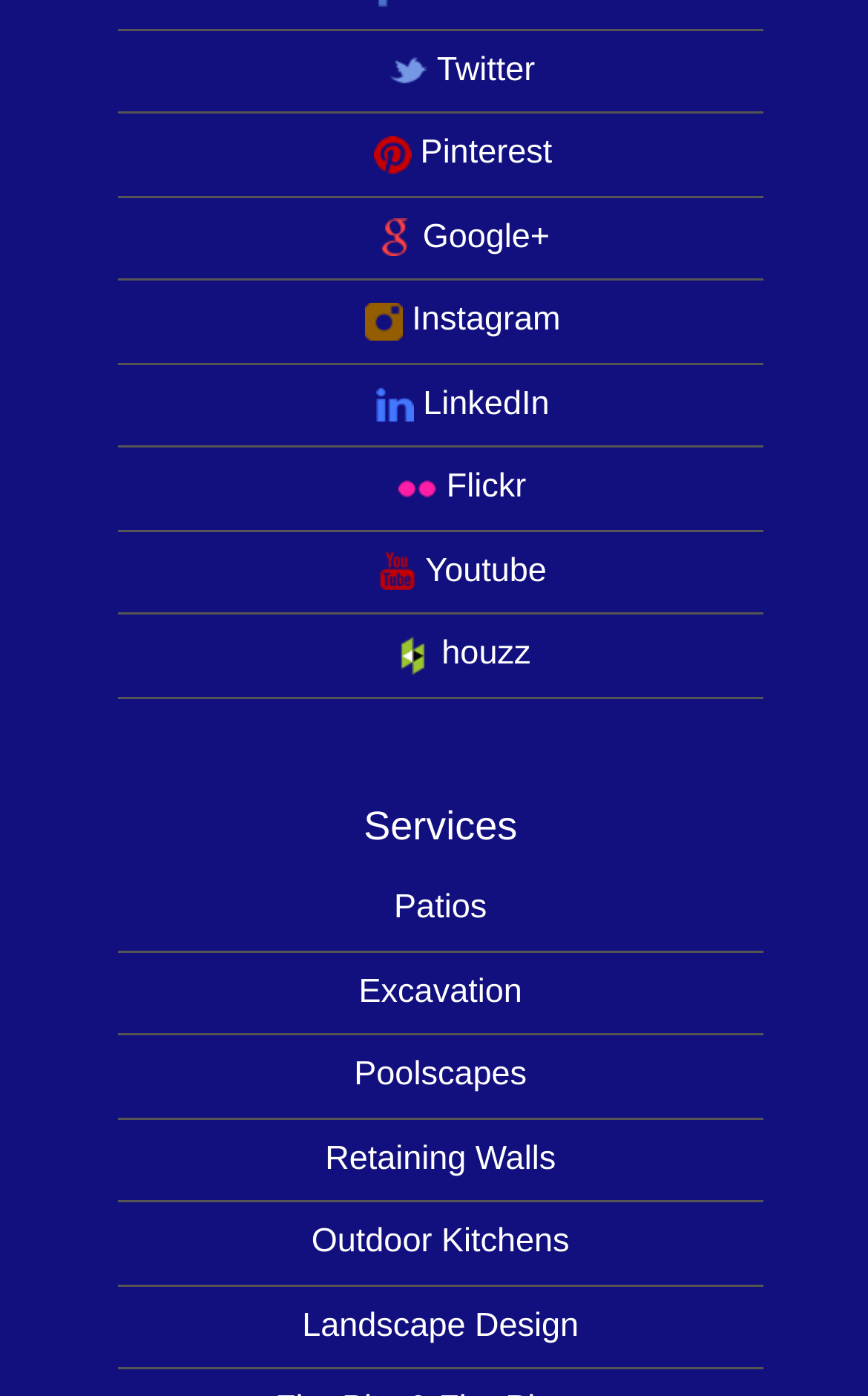Highlight the bounding box coordinates of the region I should click on to meet the following instruction: "View Landscape Design".

[0.348, 0.936, 0.667, 0.963]